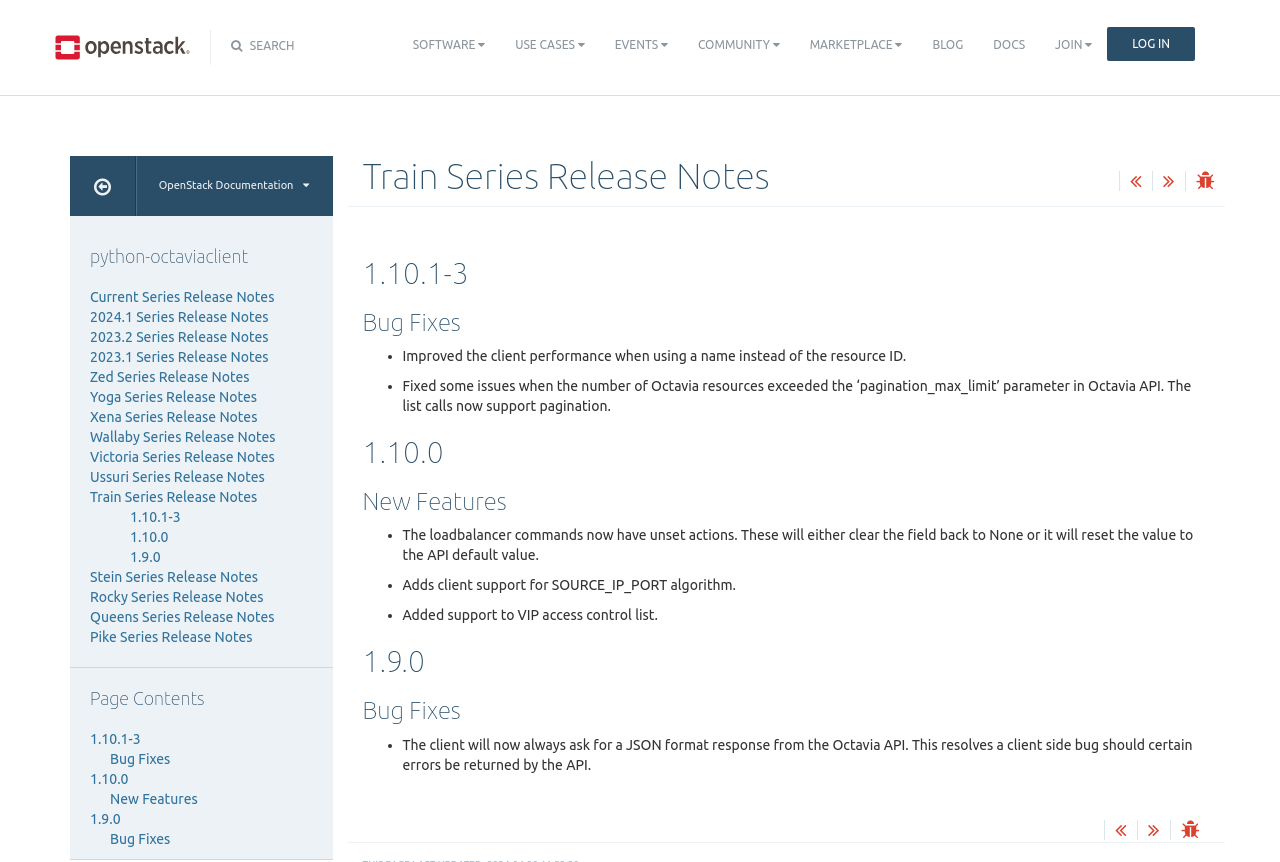What type of information is provided in the '1.10.1-3' section?
Please answer the question with as much detail and depth as you can.

The '1.10.1-3' section provides information about bug fixes, which can be found under the 'Bug Fixes' heading, and includes details about specific issues that were resolved.